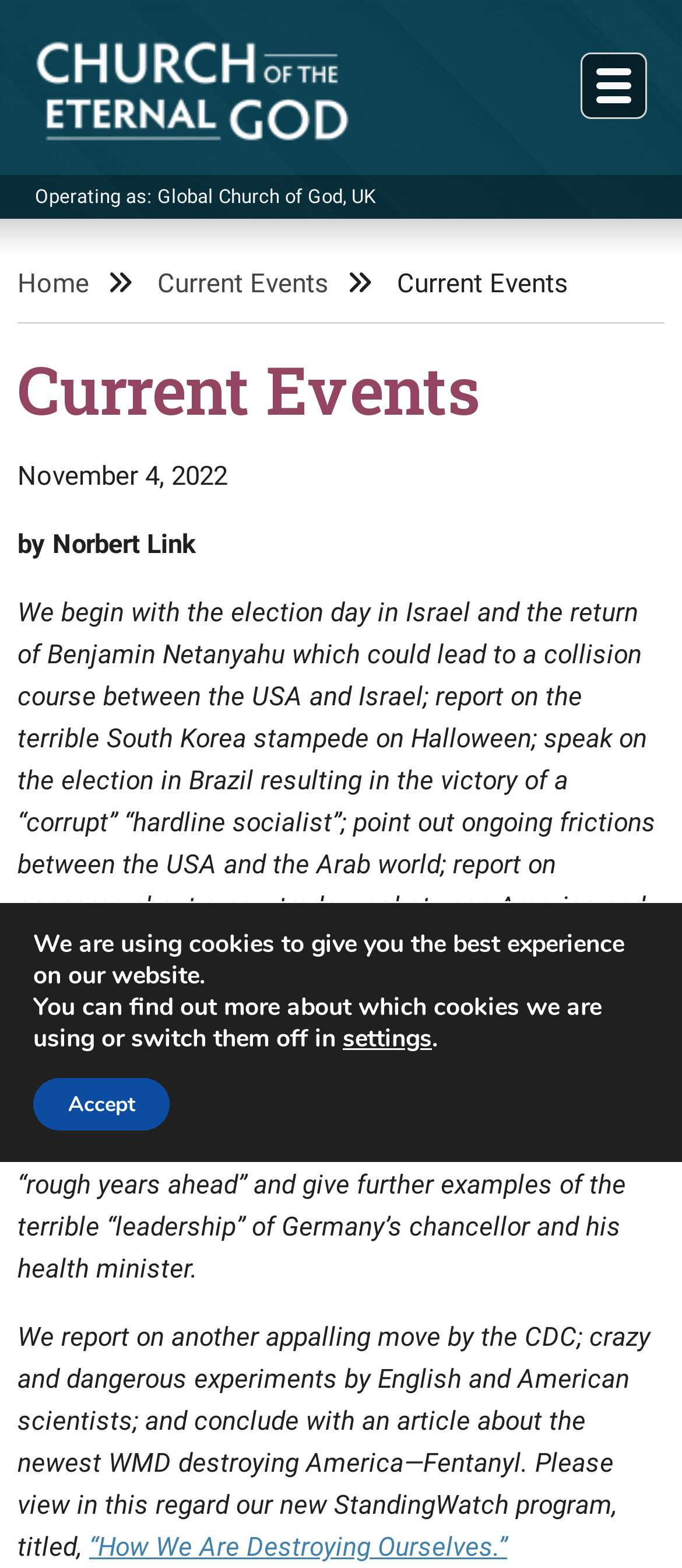Answer this question in one word or a short phrase: Who is the author of the current events article?

Norbert Link